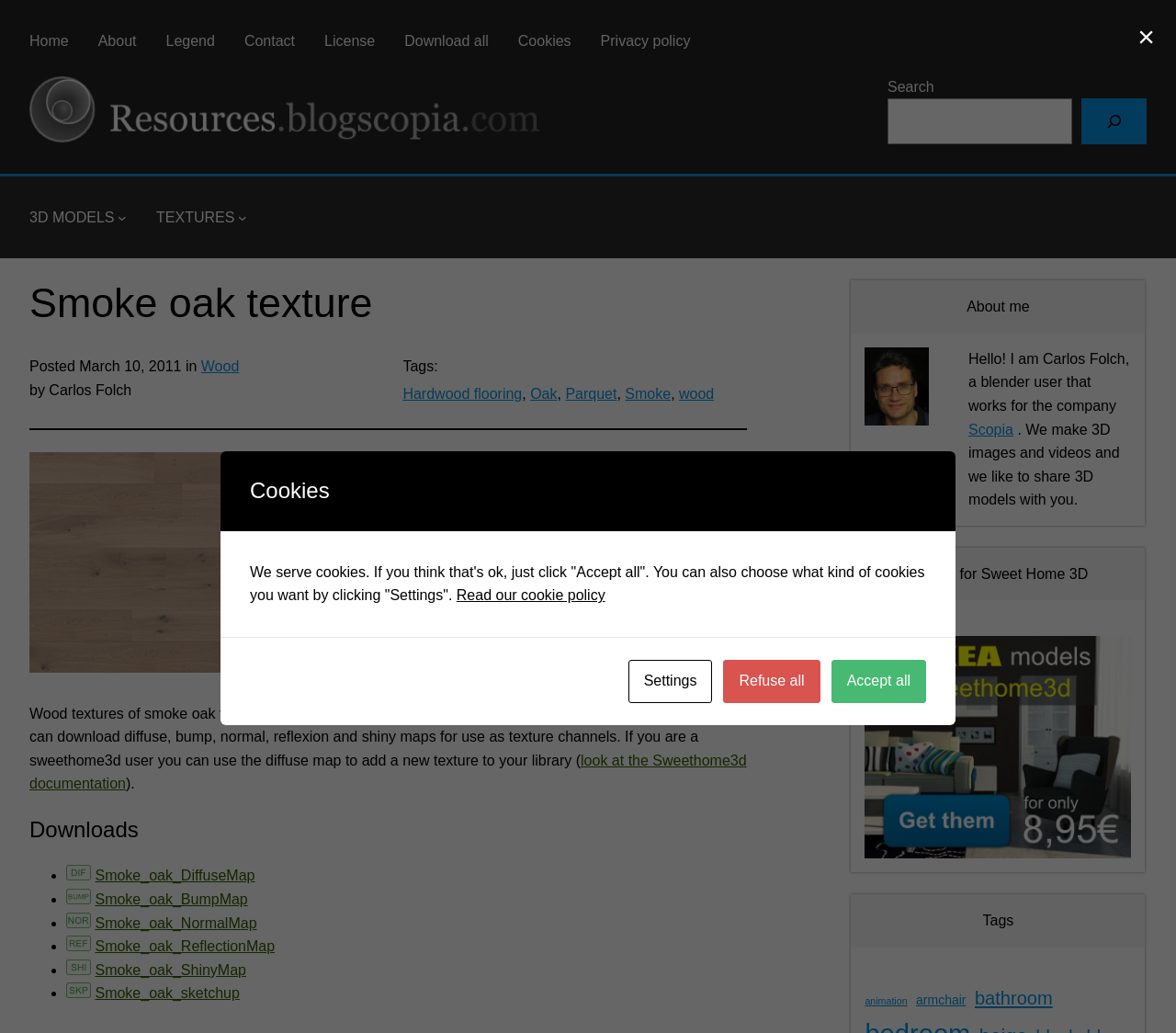Respond with a single word or phrase to the following question: What is the name of the person who posted the smoke oak texture?

Carlos Folch